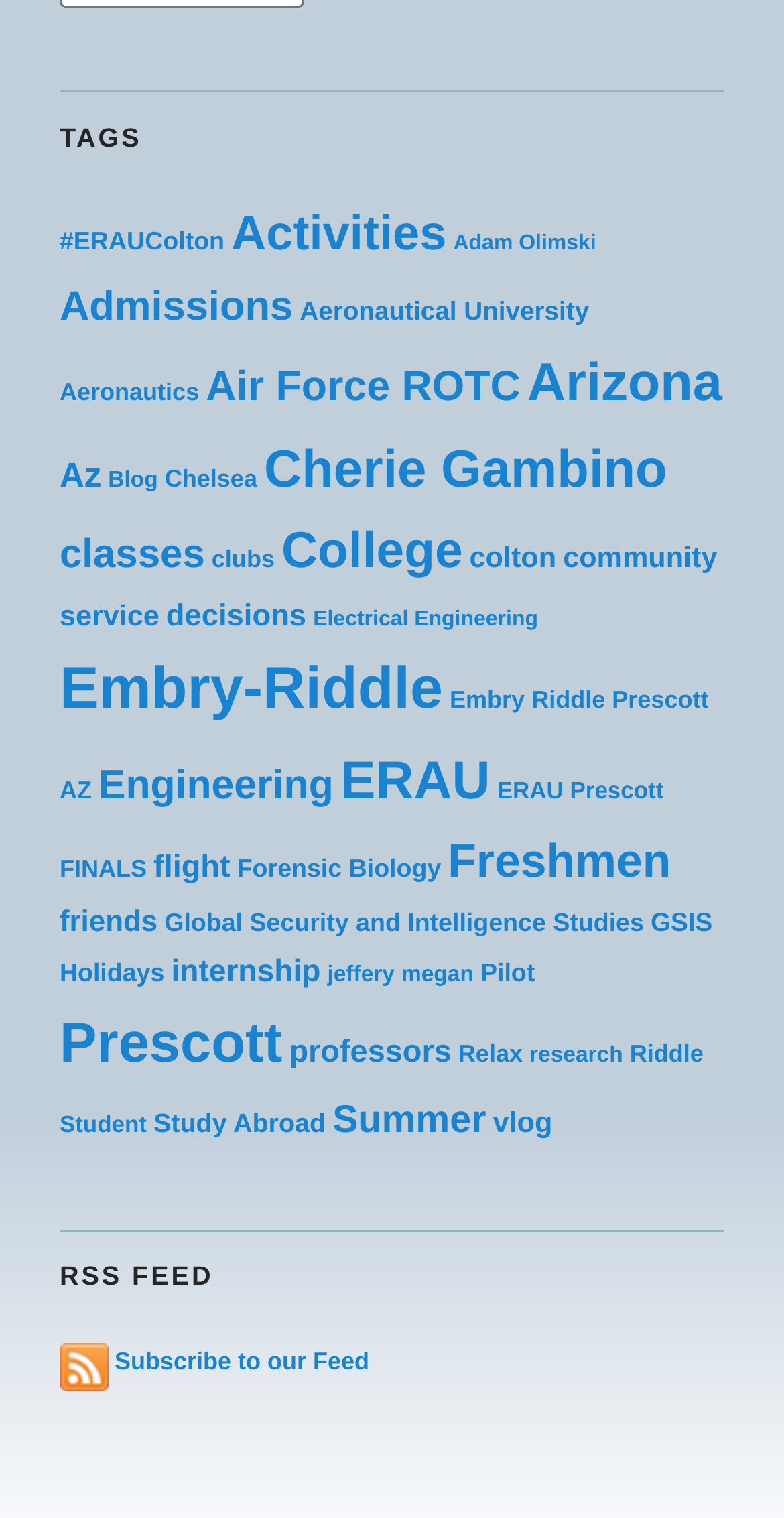Provide the bounding box coordinates for the UI element described in this sentence: "Air Force ROTC". The coordinates should be four float values between 0 and 1, i.e., [left, top, right, bottom].

[0.263, 0.24, 0.664, 0.27]